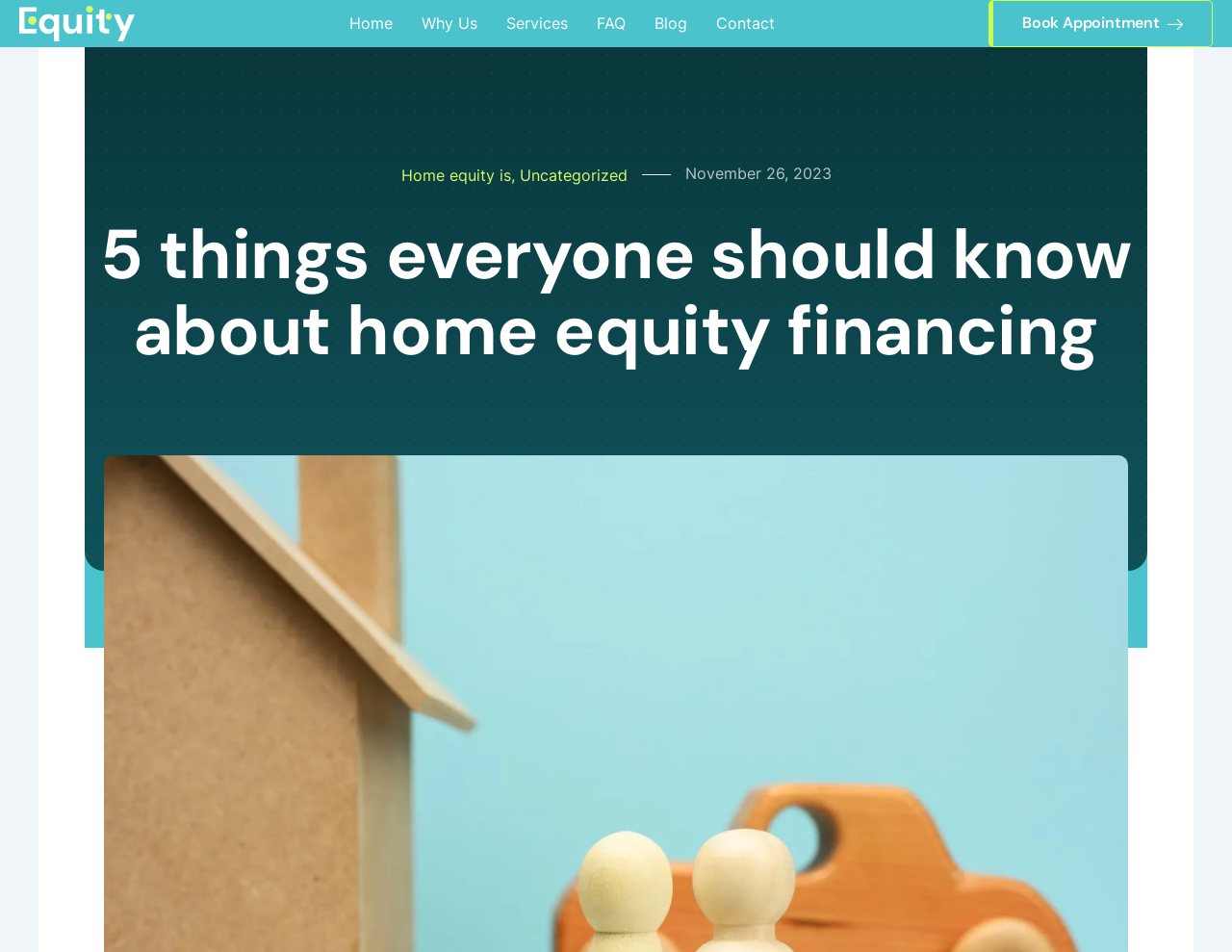Please answer the following question using a single word or phrase: 
What is the first menu item?

Home